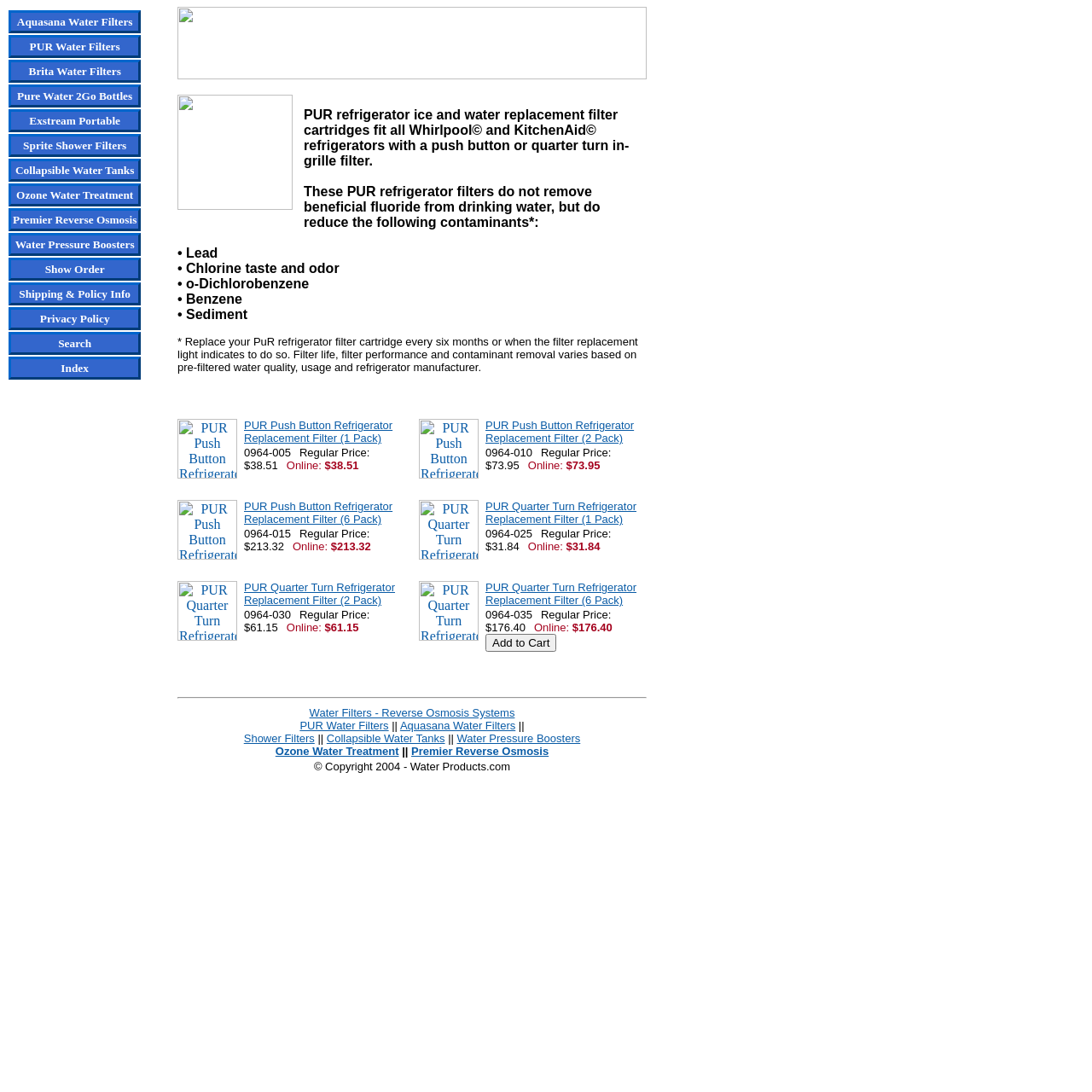Specify the bounding box coordinates of the region I need to click to perform the following instruction: "Go to the top of the page". The coordinates must be four float numbers in the range of 0 to 1, i.e., [left, top, right, bottom].

None